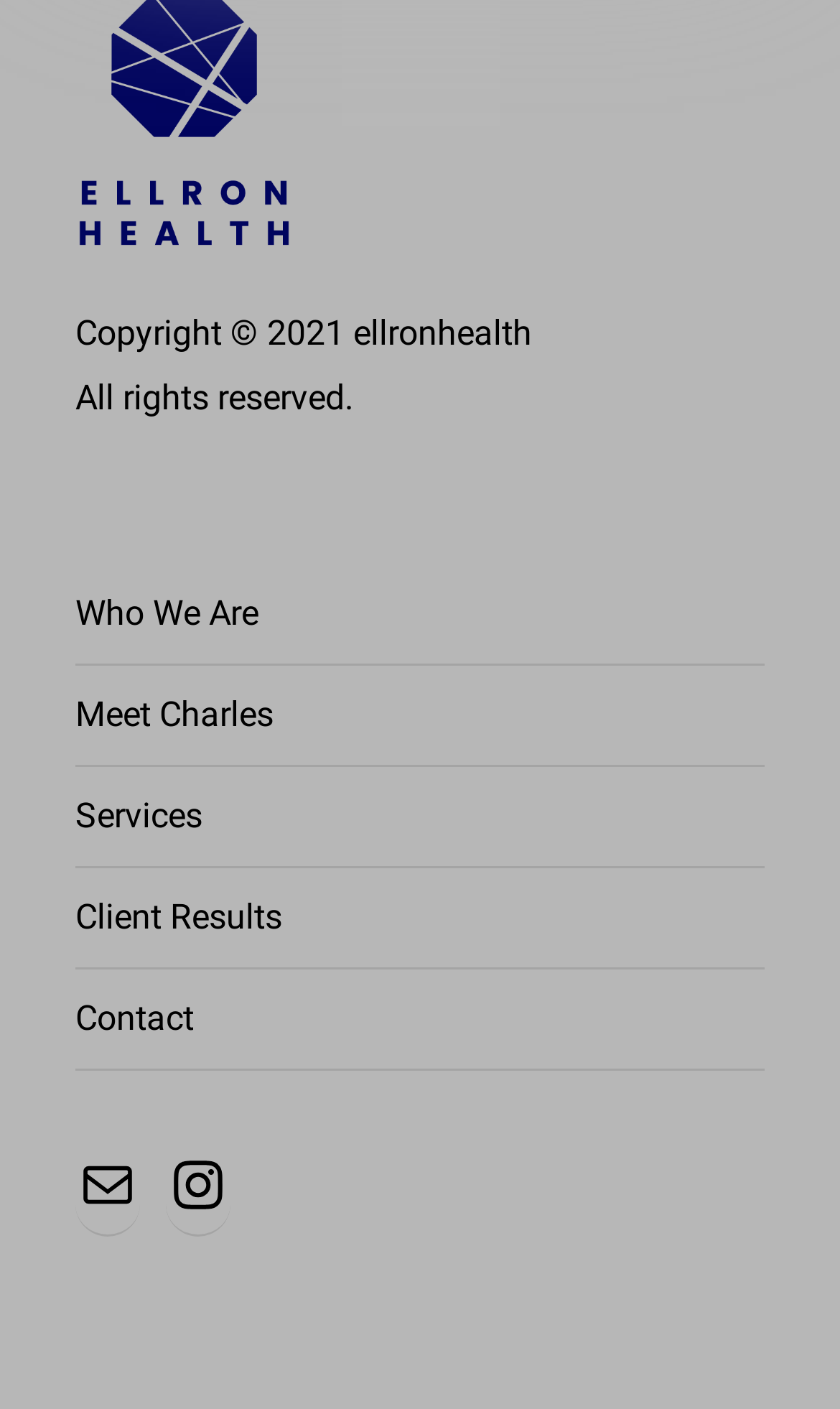What is the second link in the main navigation?
Please respond to the question with a detailed and thorough explanation.

I looked at the links in the main navigation section and found that the second link is 'Meet Charles' with a bounding box coordinate of [0.09, 0.473, 0.91, 0.543].